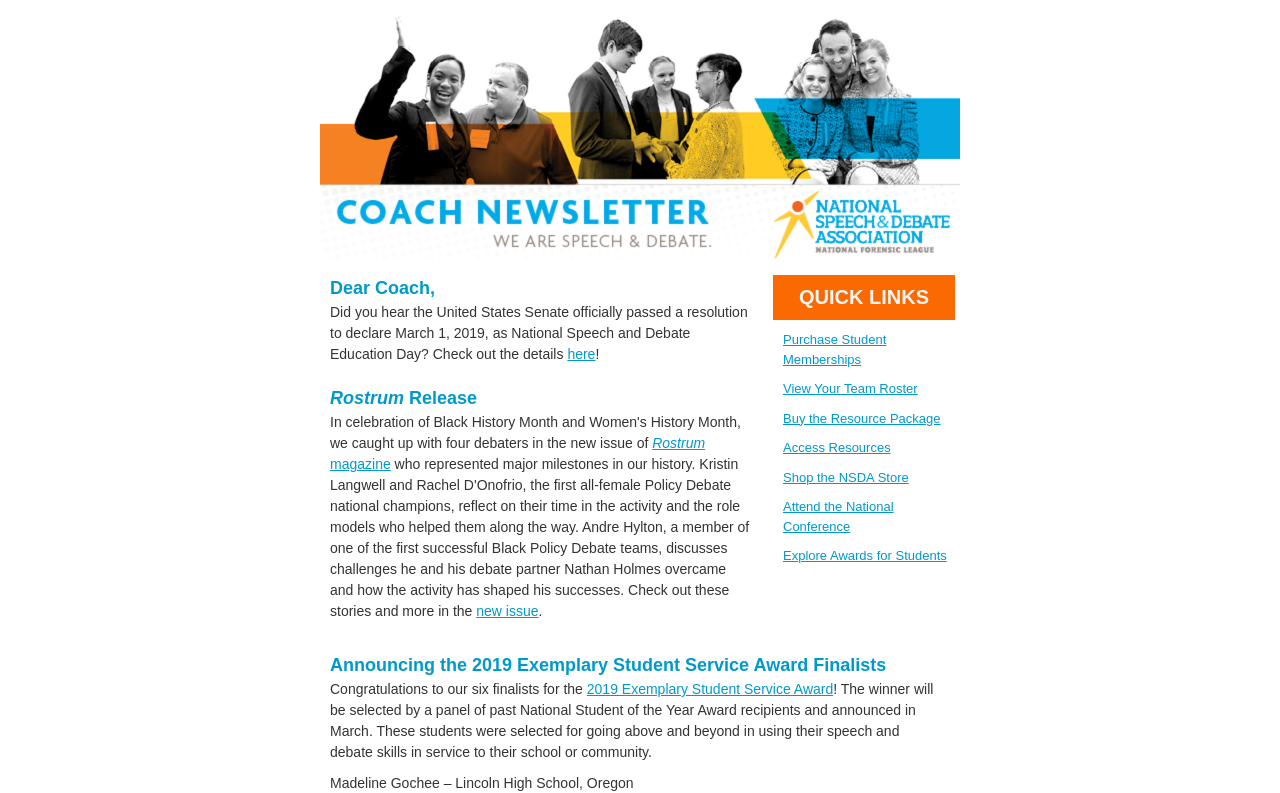Identify the bounding box coordinates of the area you need to click to perform the following instruction: "Read about National Speech and Debate Education Day".

[0.25, 0.347, 0.6, 0.81]